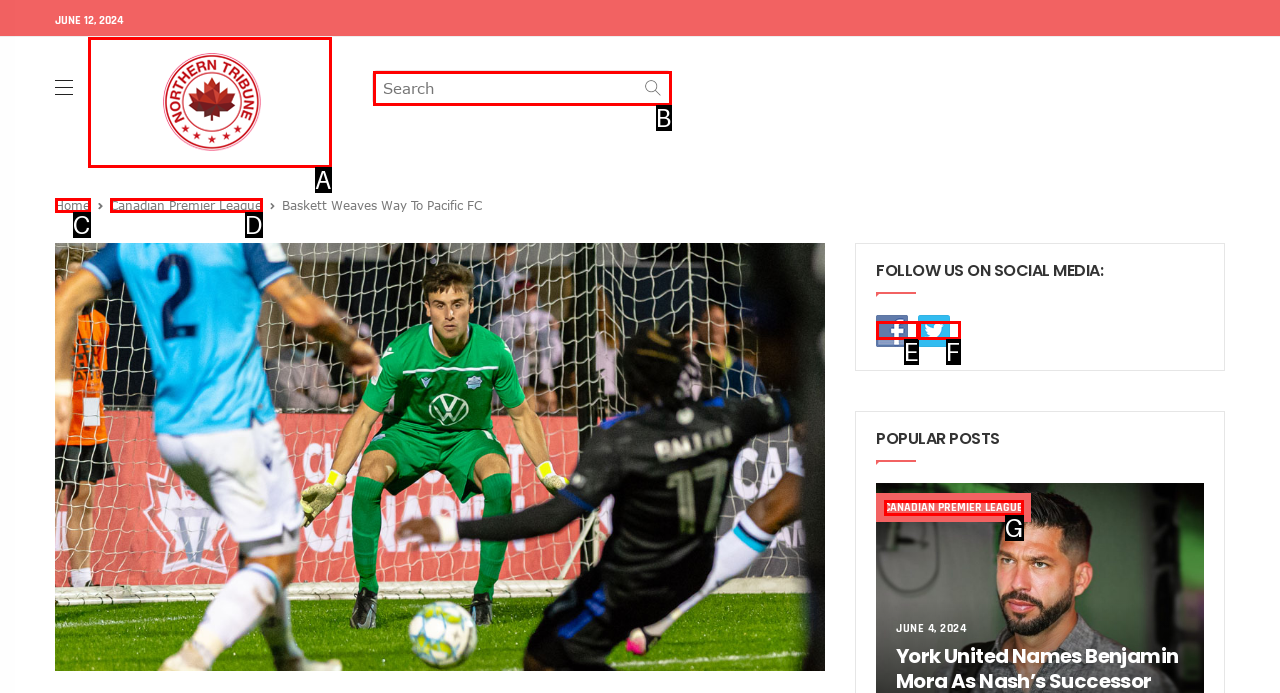Identify the HTML element that matches the description: name="s" placeholder="Search"
Respond with the letter of the correct option.

B